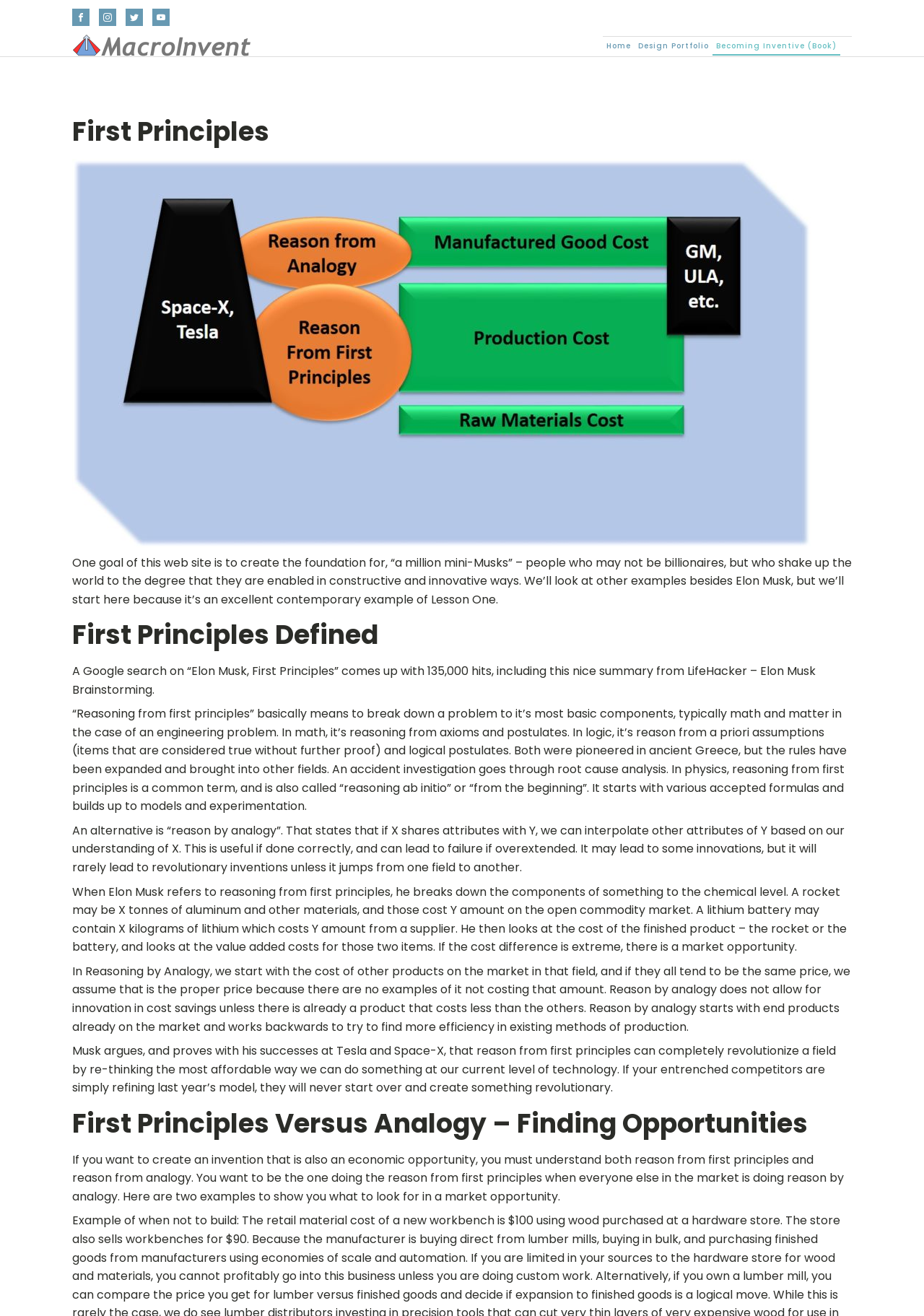Provide a brief response to the question below using one word or phrase:
How many paragraphs of text are there?

7